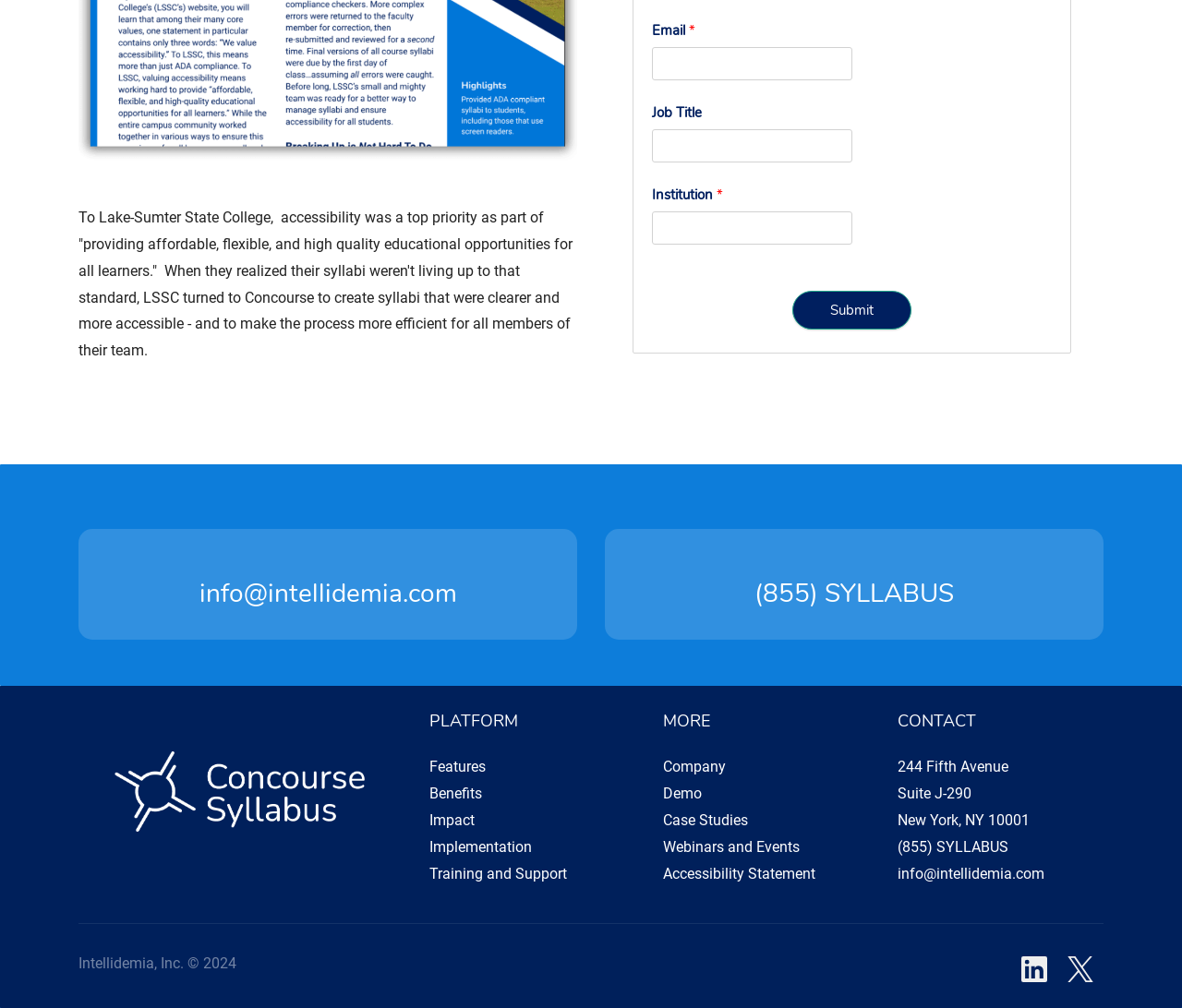Using the webpage screenshot and the element description Demo, determine the bounding box coordinates. Specify the coordinates in the format (top-left x, top-left y, bottom-right x, bottom-right y) with values ranging from 0 to 1.

[0.561, 0.779, 0.594, 0.796]